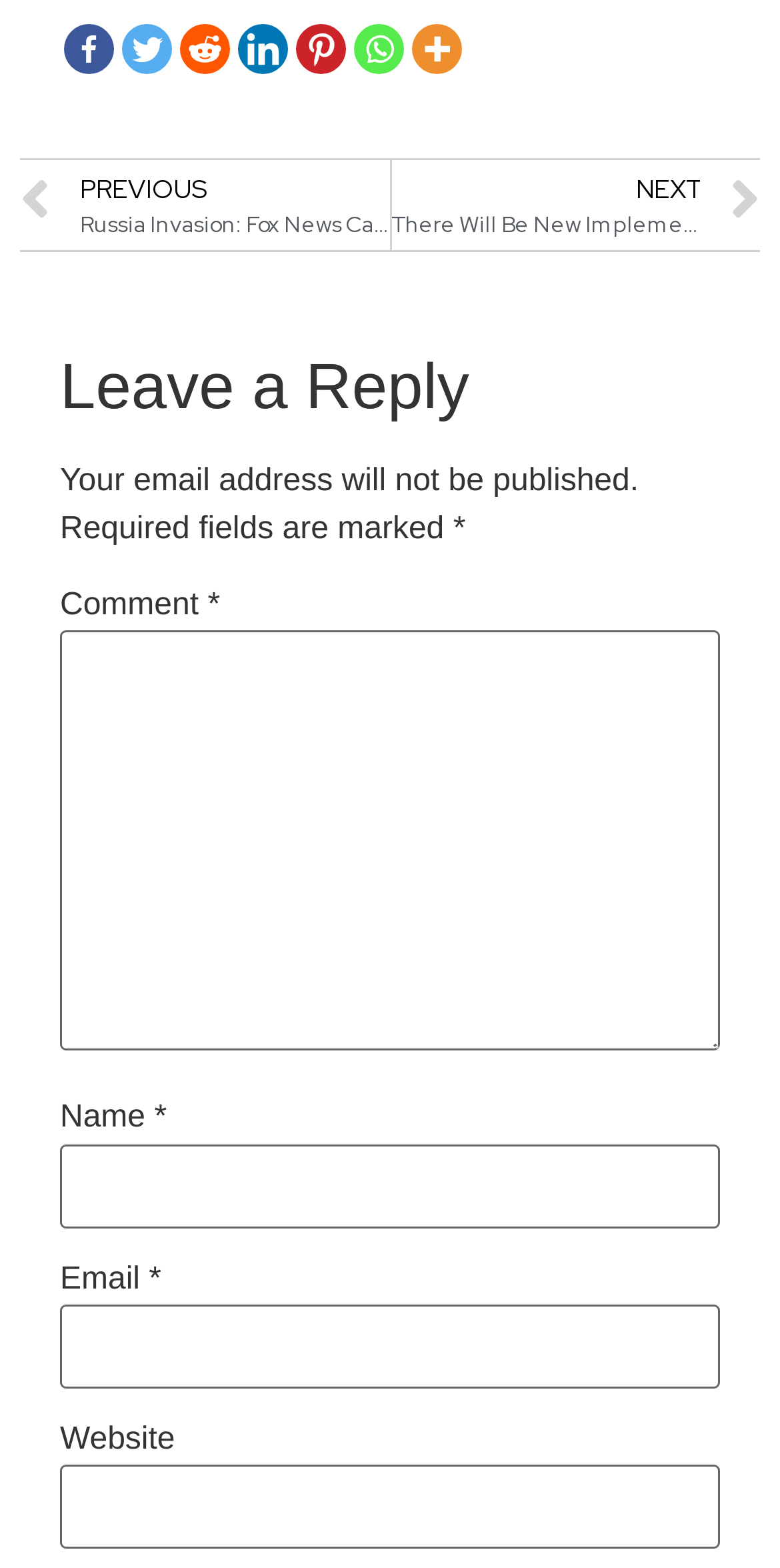What is the position of the 'Prev' link?
Answer the question in as much detail as possible.

I analyzed the bounding box coordinates of the 'Prev' link and found that its y1 and y2 values are smaller than those of other elements, which suggests that it is located at the top of the webpage. Additionally, its x1 value is smaller than those of other elements, which suggests that it is located on the left side of the webpage.